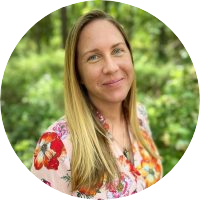What is the setting of the image?
Please answer the question with as much detail as possible using the screenshot.

The caption describes the backdrop of the image as 'lush, green', which suggests an outdoor setting, possibly a natural environment or a park.